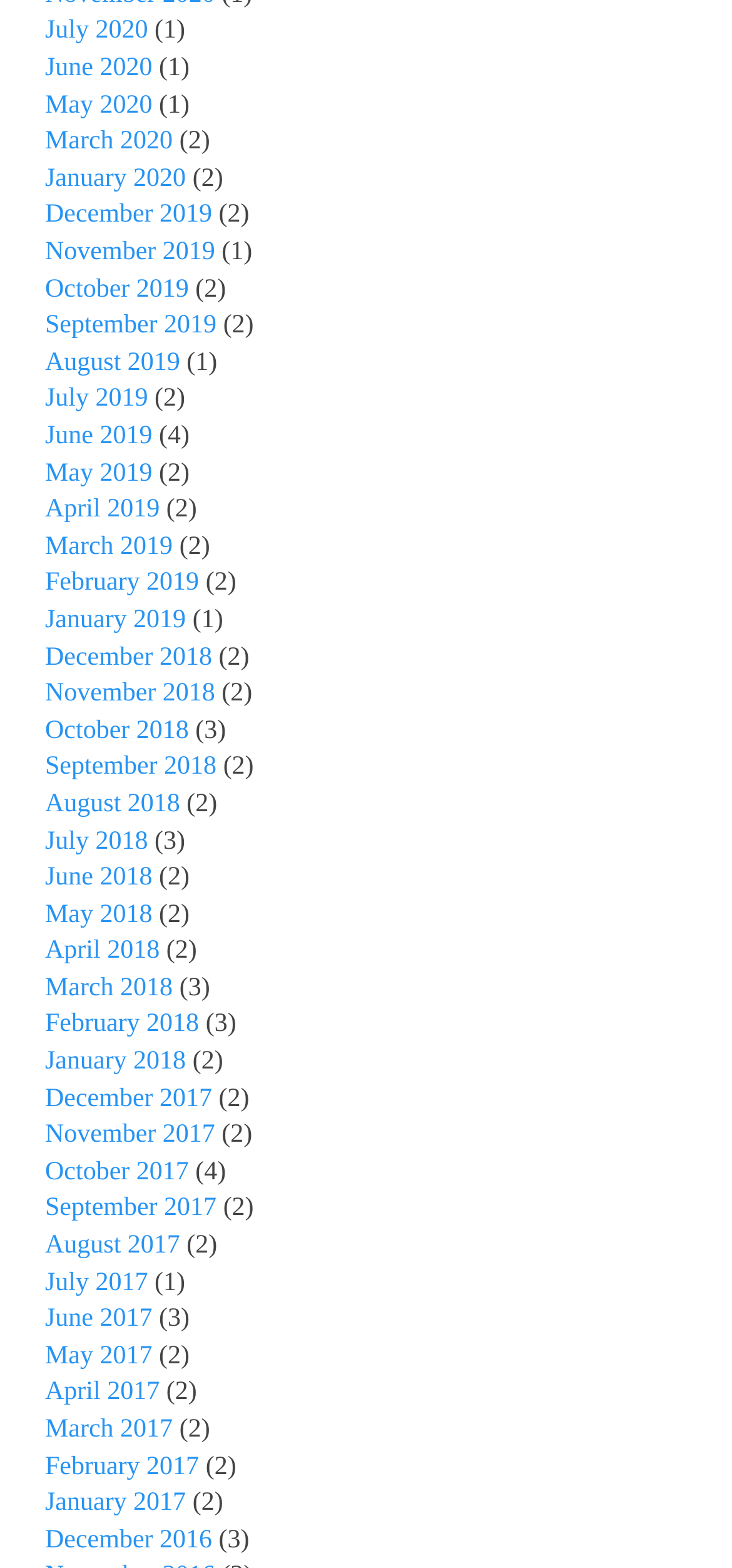Identify the bounding box coordinates for the UI element mentioned here: "February 2019". Provide the coordinates as four float values between 0 and 1, i.e., [left, top, right, bottom].

[0.062, 0.363, 0.272, 0.381]